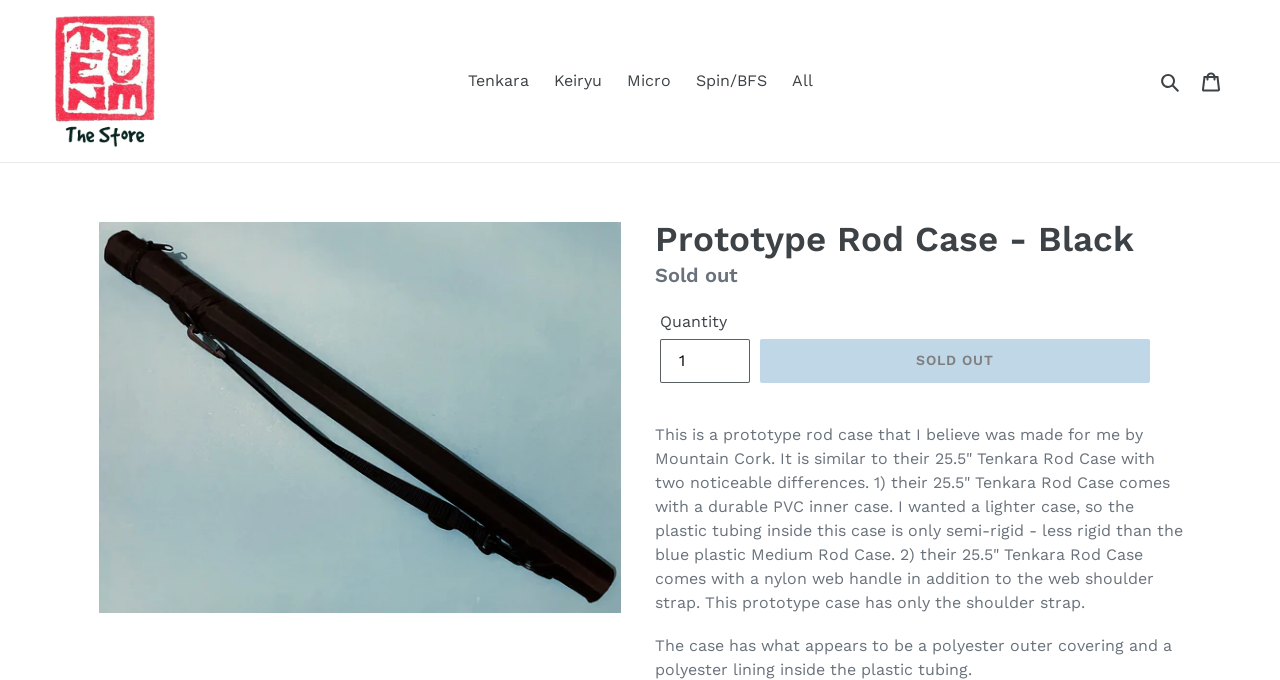From the element description parent_node: Submit aria-label="Search" name="q" placeholder="Search", predict the bounding box coordinates of the UI element. The coordinates must be specified in the format (top-left x, top-left y, bottom-right x, bottom-right y) and should be within the 0 to 1 range.

[0.91, 0.087, 0.953, 0.151]